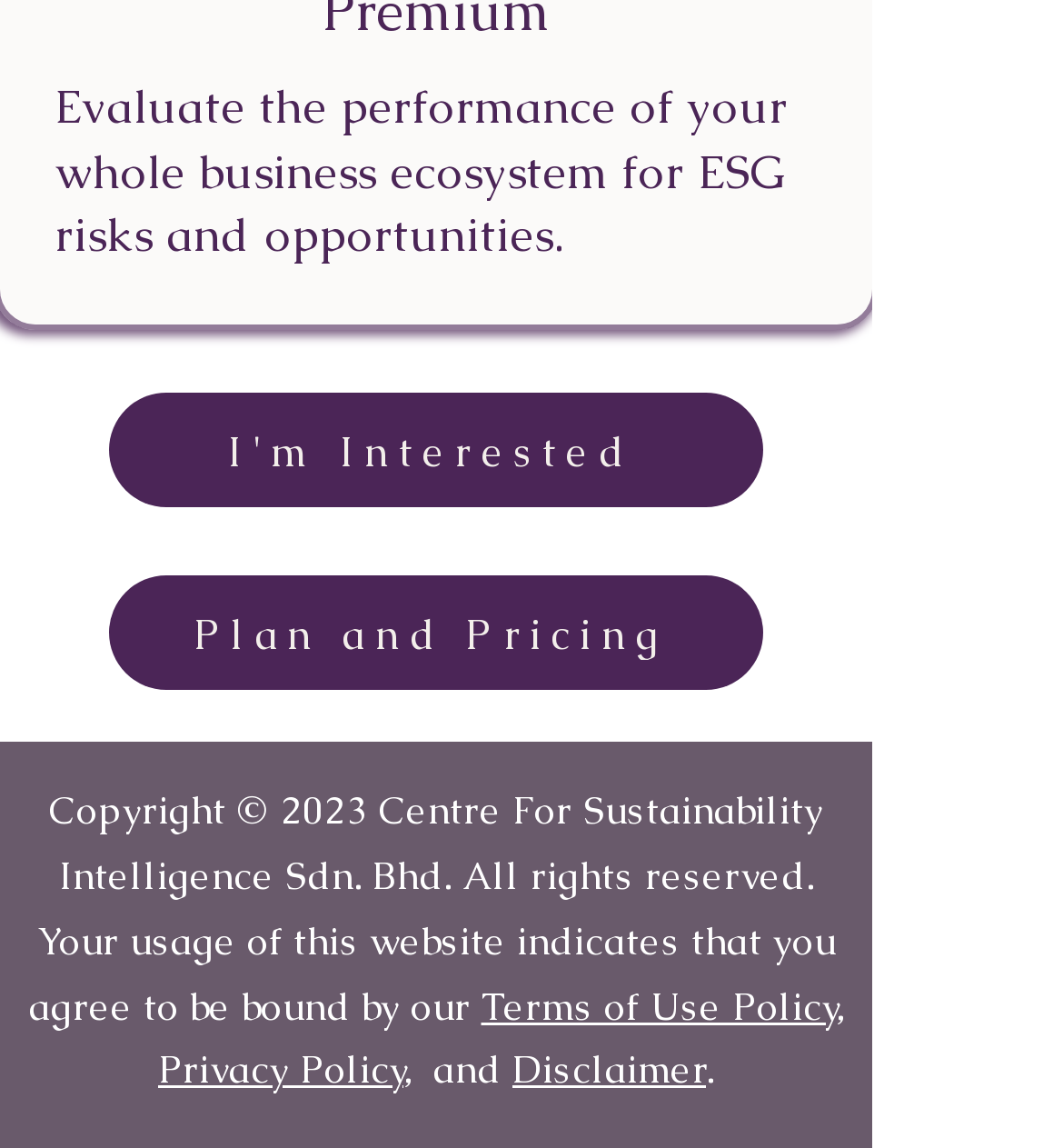Find and provide the bounding box coordinates for the UI element described with: "Plan and Pricing".

[0.103, 0.502, 0.718, 0.602]